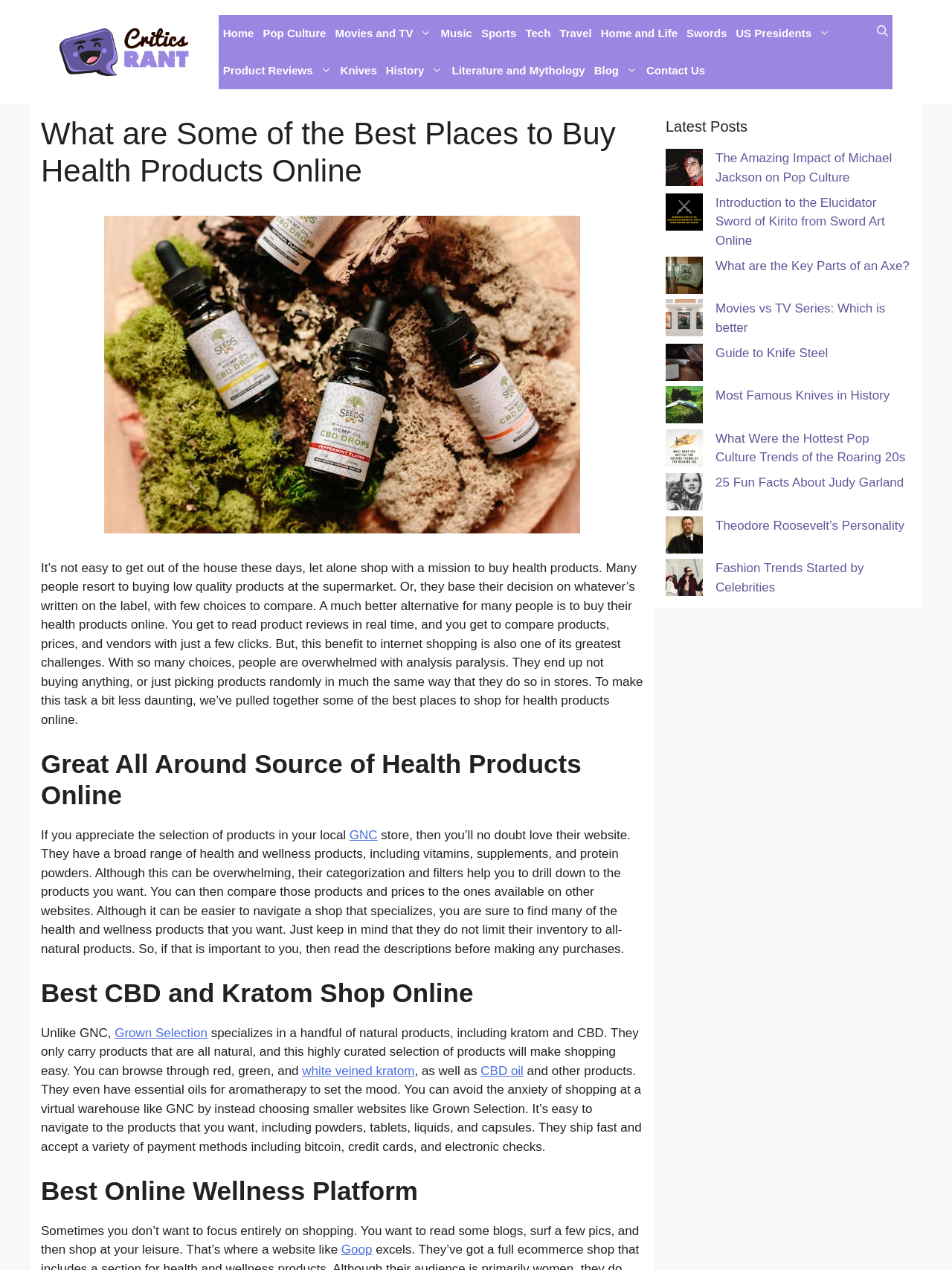Please locate the bounding box coordinates of the element that should be clicked to complete the given instruction: "explore the Goop website".

[0.358, 0.978, 0.391, 0.99]